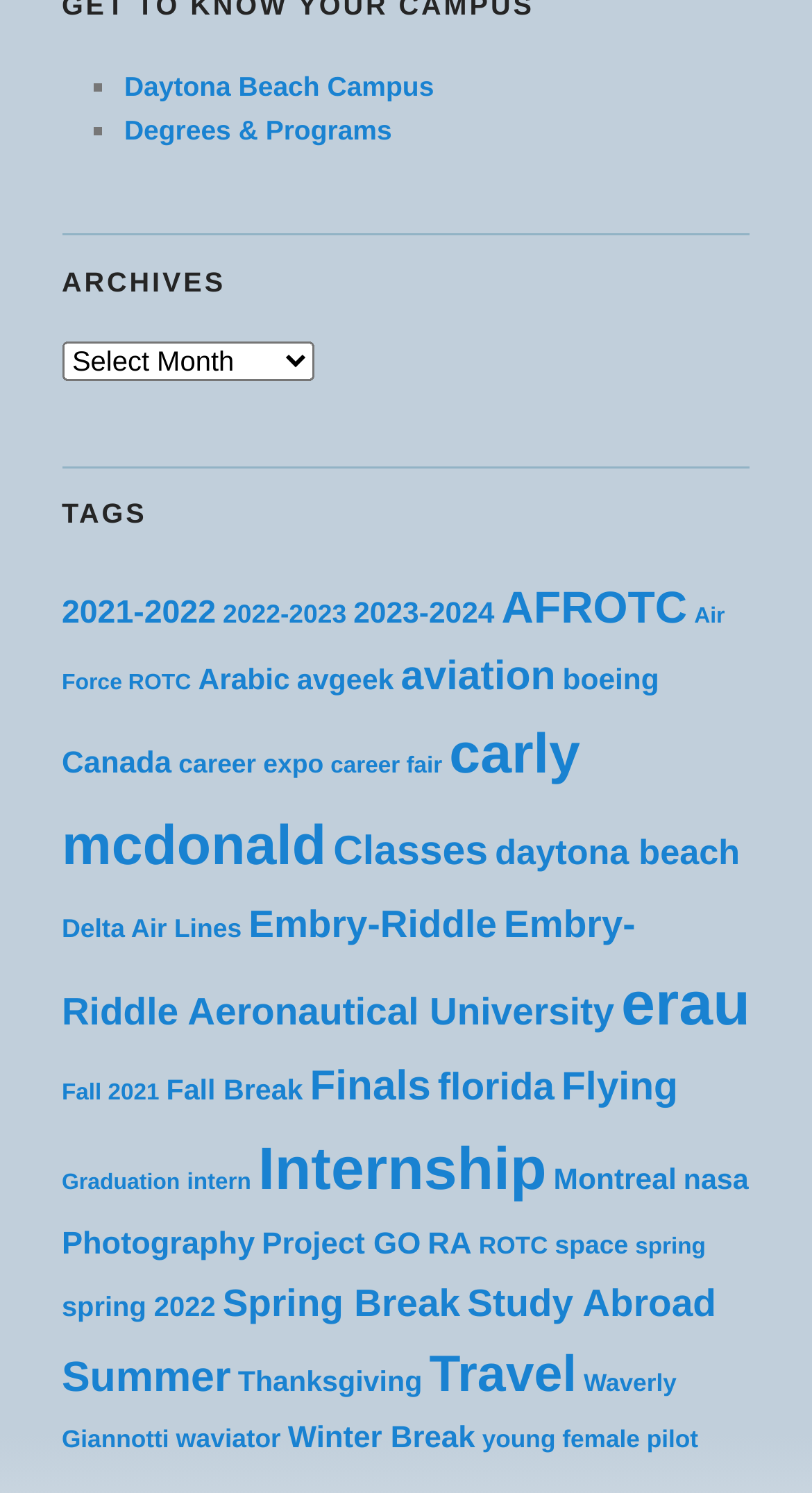Identify the bounding box coordinates of the region that should be clicked to execute the following instruction: "Select 'Archives'".

[0.076, 0.228, 0.386, 0.255]